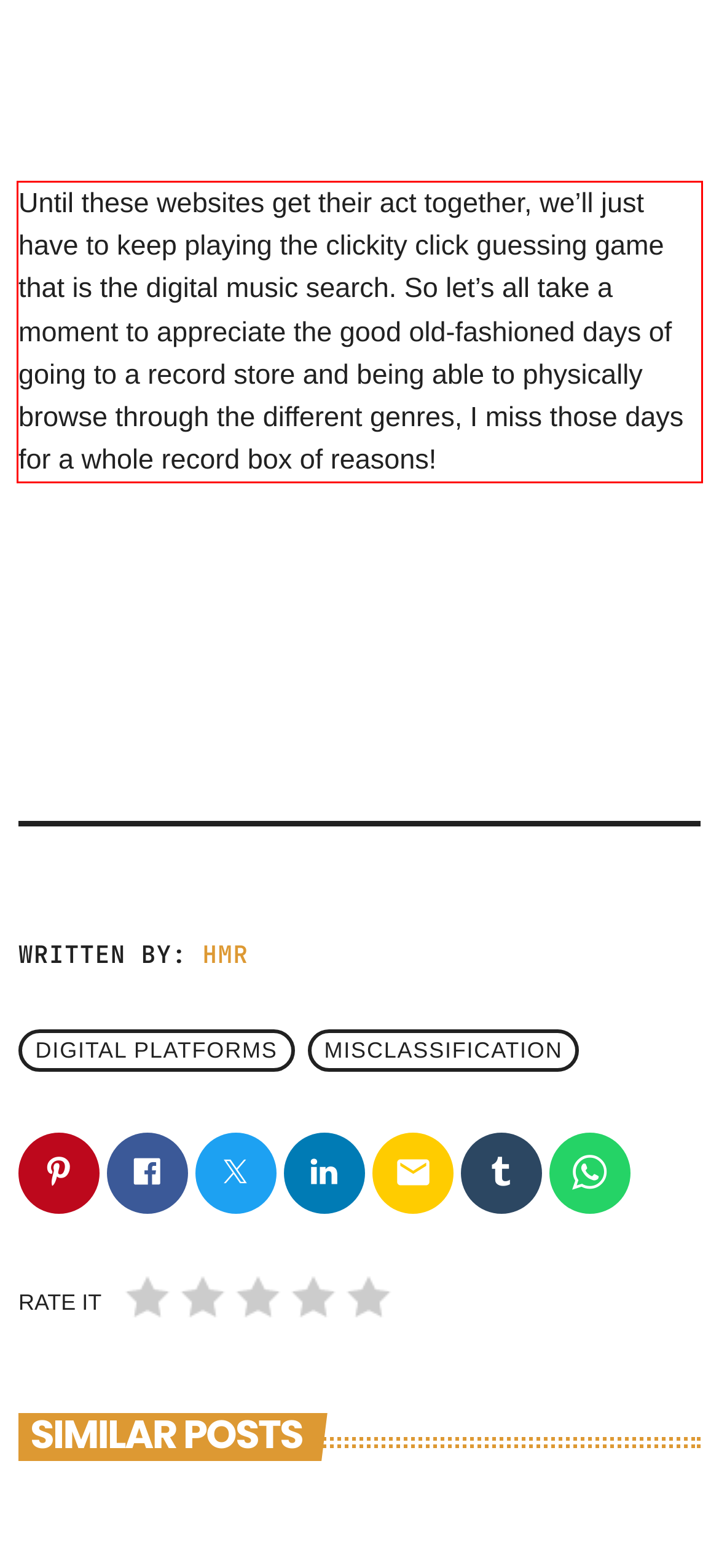Examine the webpage screenshot and use OCR to obtain the text inside the red bounding box.

Until these websites get their act together, we’ll just have to keep playing the clickity click guessing game that is the digital music search. So let’s all take a moment to appreciate the good old-fashioned days of going to a record store and being able to physically browse through the different genres, I miss those days for a whole record box of reasons!